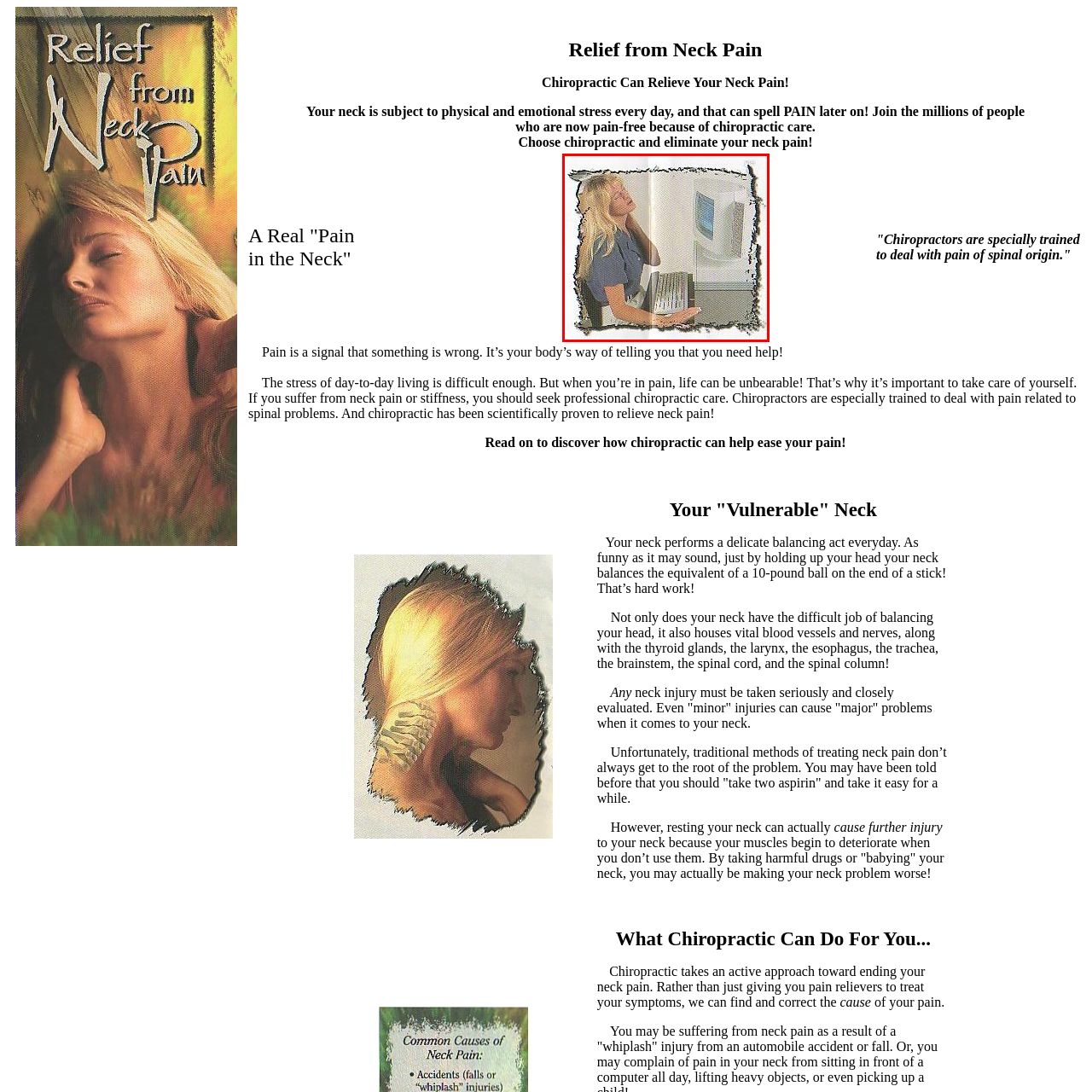Focus on the area marked by the red box, What is the purpose of the image? 
Answer briefly using a single word or phrase.

To highlight neck pain